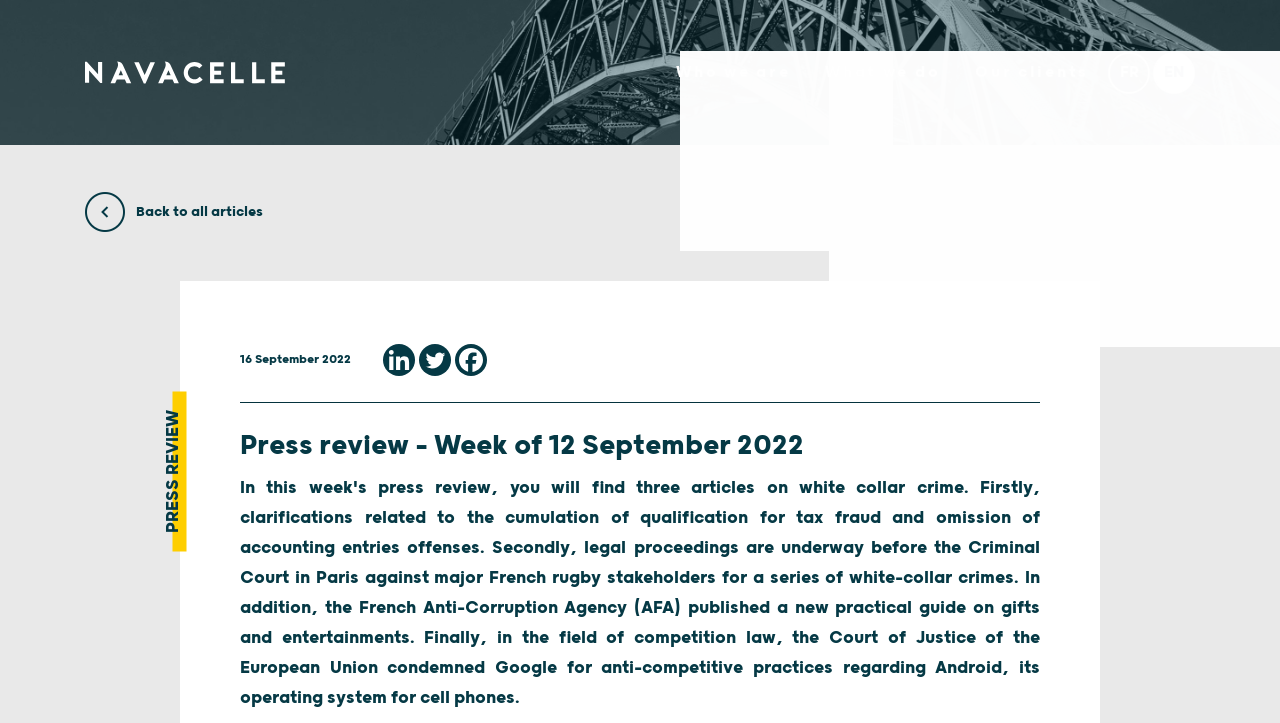Return the bounding box coordinates of the UI element that corresponds to this description: "Who we are". The coordinates must be given as four float numbers in the range of 0 and 1, [left, top, right, bottom].

[0.516, 0.071, 0.63, 0.13]